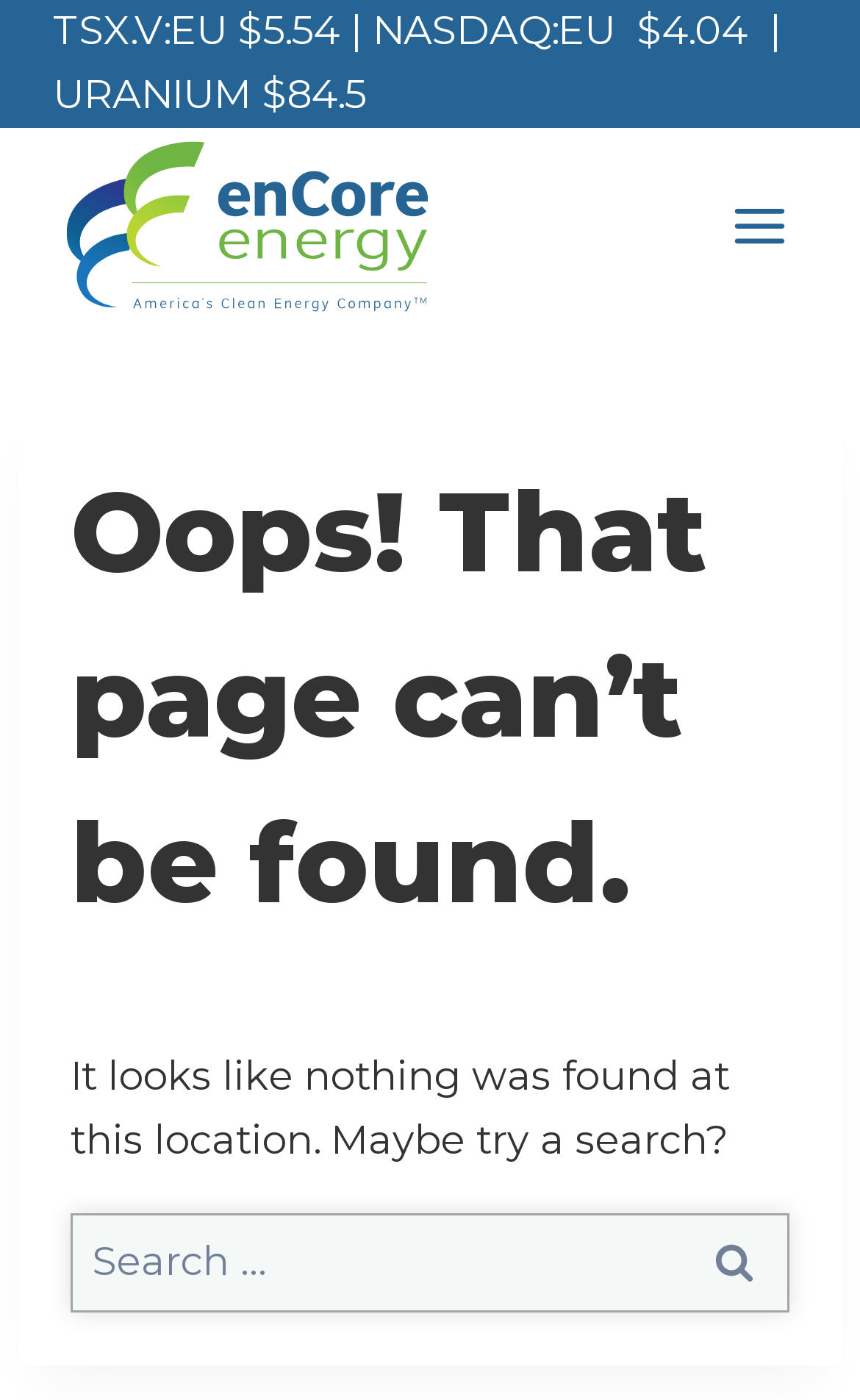Is the menu button expanded?
Please describe in detail the information shown in the image to answer the question.

The menu button is located on the top right of the webpage, and its 'expanded' property is set to 'False', indicating that it is not expanded.